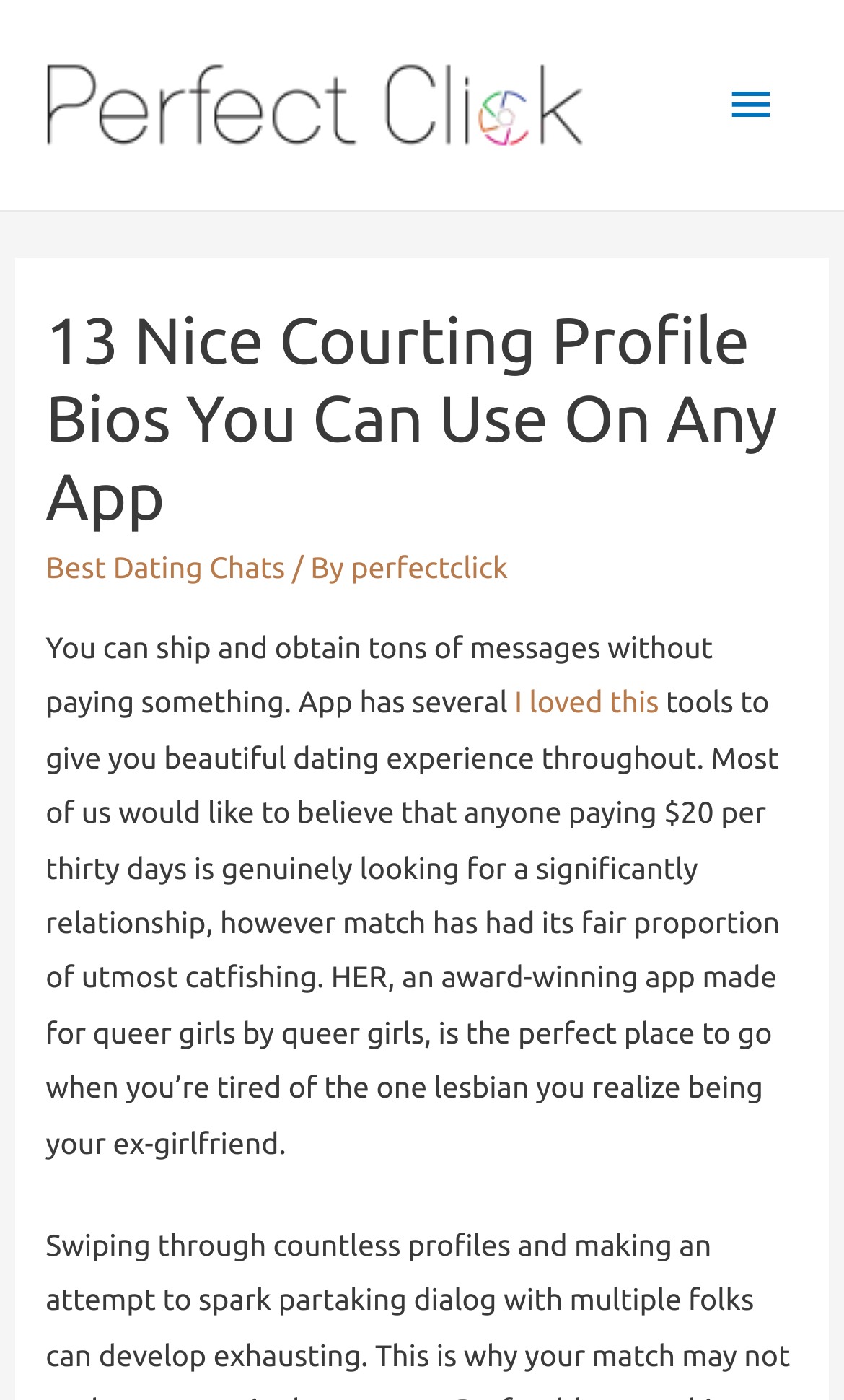Offer a detailed explanation of the webpage layout and contents.

The webpage is about 13 nice courting profile bios that can be used on any app, specifically focusing on the Perfectclick platform. At the top-left corner, there is a logo image of Perfectclick, accompanied by a link with the same name. 

Below the logo, there is a main menu button on the top-right corner, which is currently not expanded. 

The main content of the webpage is divided into two sections. The first section is a header area that spans almost the entire width of the page. It contains a heading that repeats the title "13 Nice Courting Profile Bios You Can Use On Any App" and three links: "Best Dating Chats", "perfectclick", and a separator text "/ By" in between the first two links.

The second section is a block of text that occupies the majority of the page. It starts with a paragraph describing the benefits of using the app, mentioning that users can send and receive many messages without paying. This paragraph is followed by a link "I loved this" and then a longer paragraph discussing the features of the app, specifically highlighting its ability to provide a beautiful dating experience. The text also mentions HER, an award-winning app designed for queer girls, as a great alternative to other dating platforms.